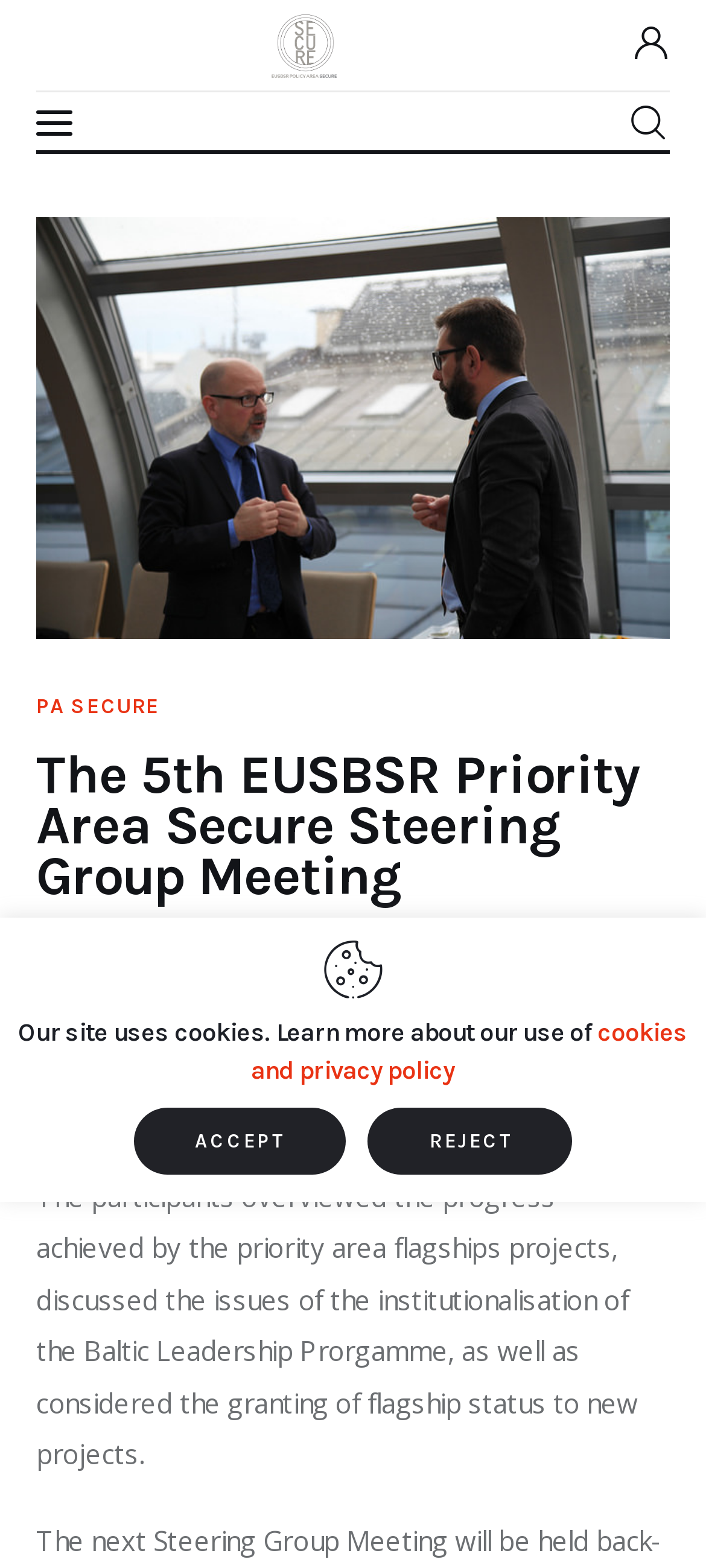Please provide a one-word or phrase answer to the question: 
What is the date of the meeting?

May 13, 2016